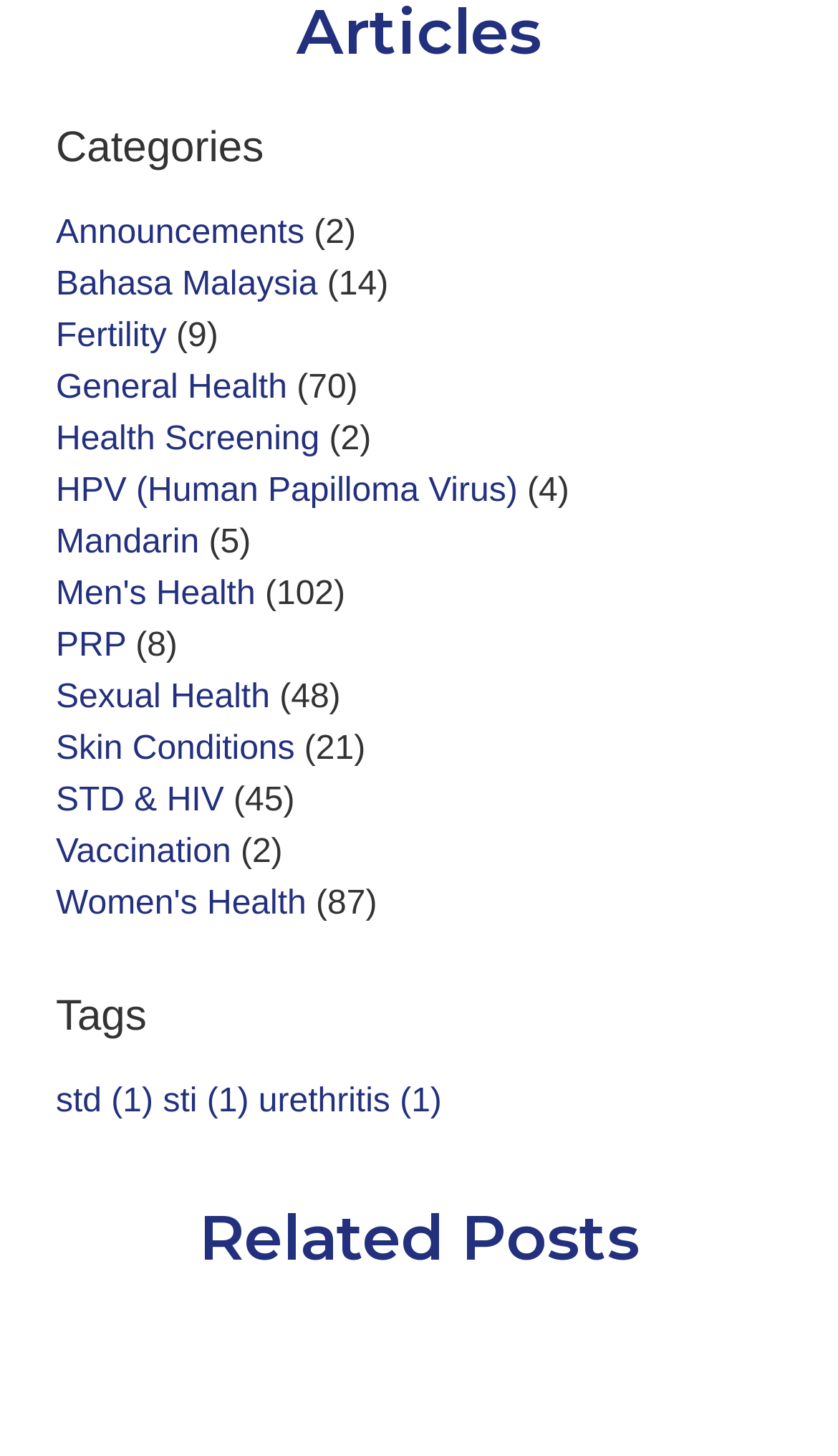Identify the bounding box coordinates of the part that should be clicked to carry out this instruction: "View articles under 'Fertility' category".

[0.067, 0.219, 0.199, 0.244]